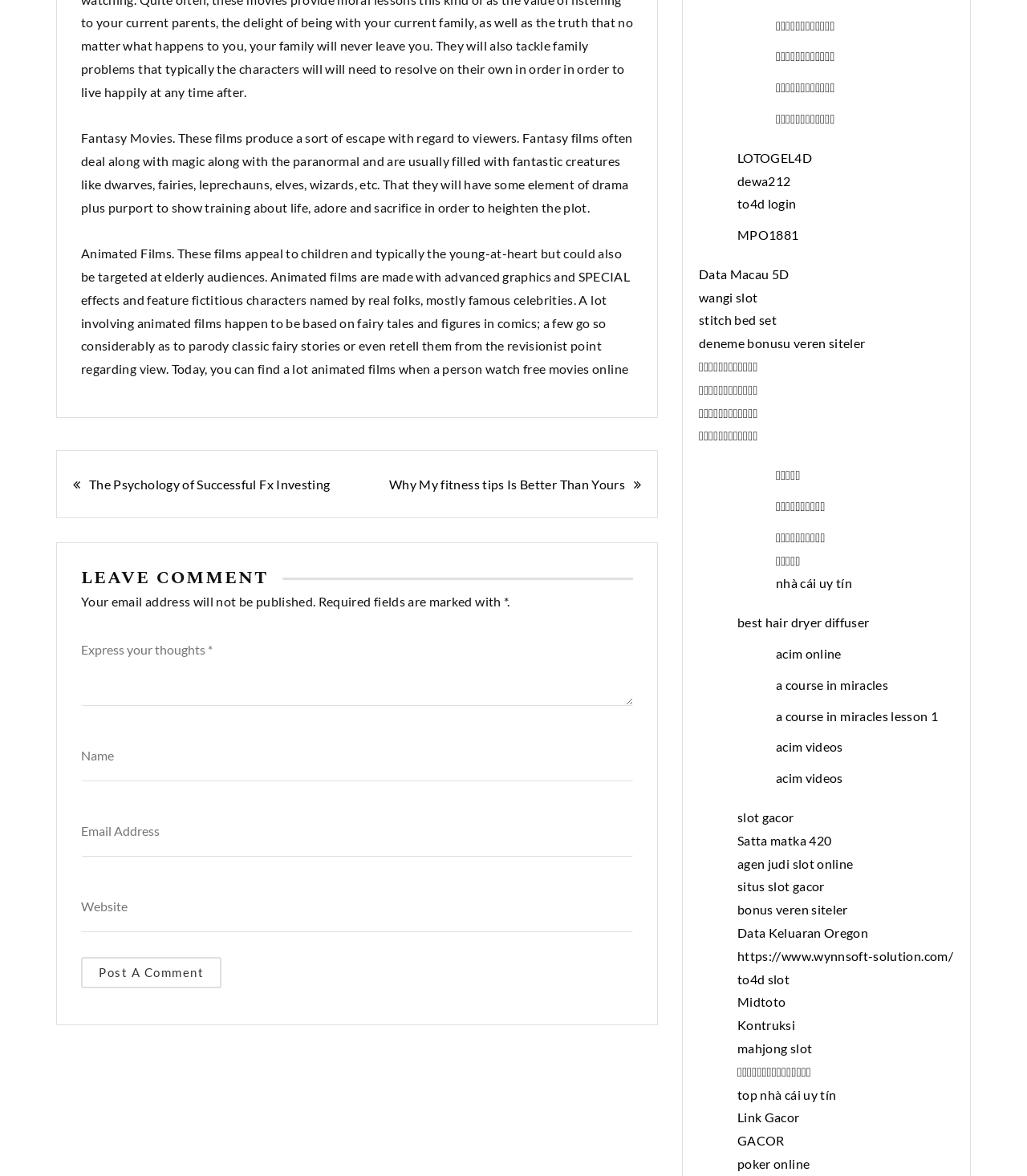Based on the image, give a detailed response to the question: How many links are there in the webpage?

There are numerous links on the webpage, including links to various websites, articles, and resources. These links are scattered throughout the webpage and are not easily countable. However, it is clear that there are many links present.